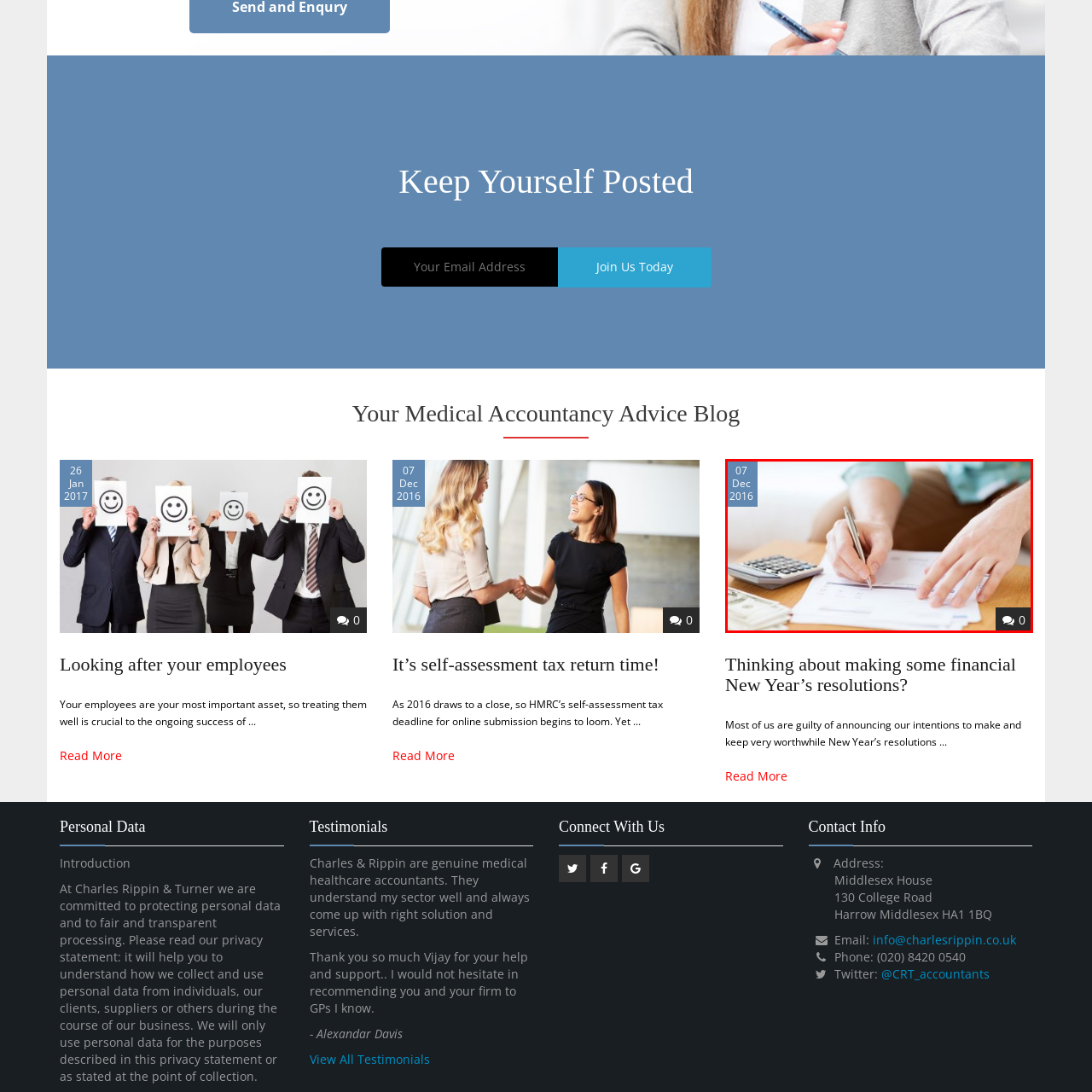What is the person holding in one hand?
Observe the image inside the red-bordered box and offer a detailed answer based on the visual details you find.

According to the caption, the person is holding a pen in one hand, indicating that they are actively engaged in filling out financial documents.